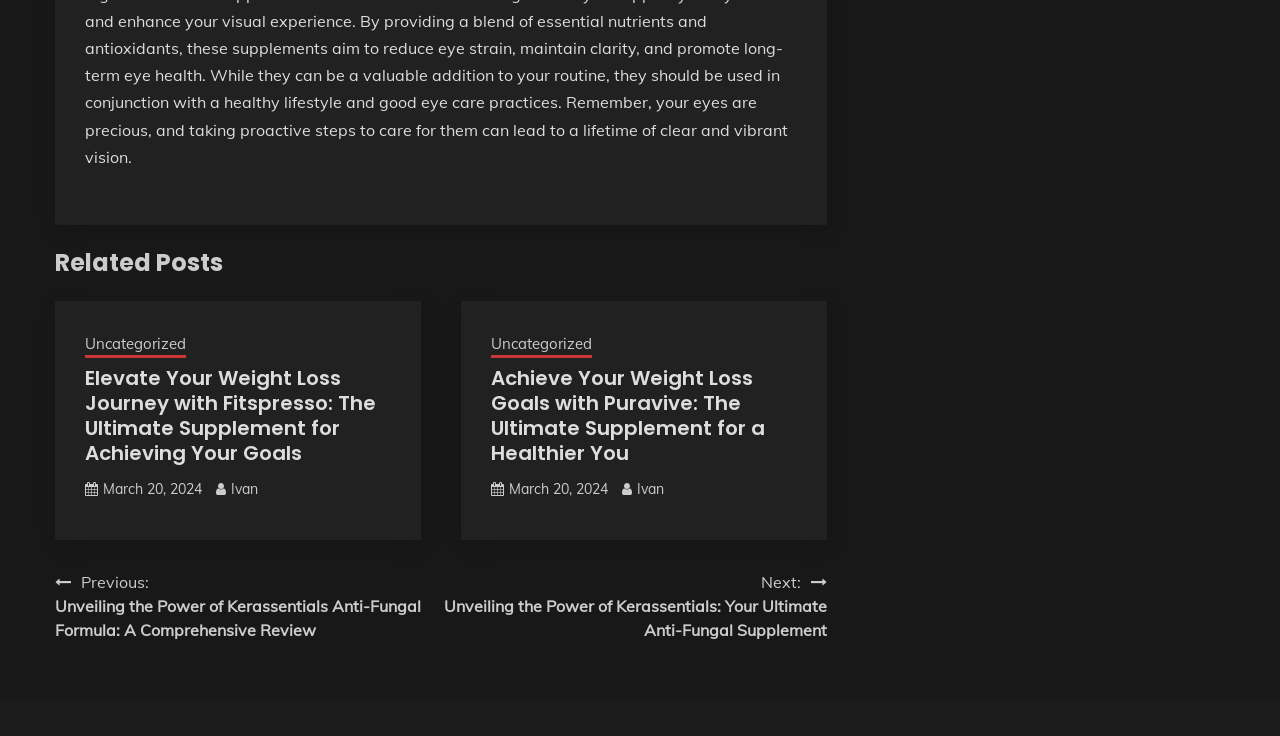Locate the UI element that matches the description March 20, 2024March 20, 2024 in the webpage screenshot. Return the bounding box coordinates in the format (top-left x, top-left y, bottom-right x, bottom-right y), with values ranging from 0 to 1.

[0.398, 0.652, 0.475, 0.677]